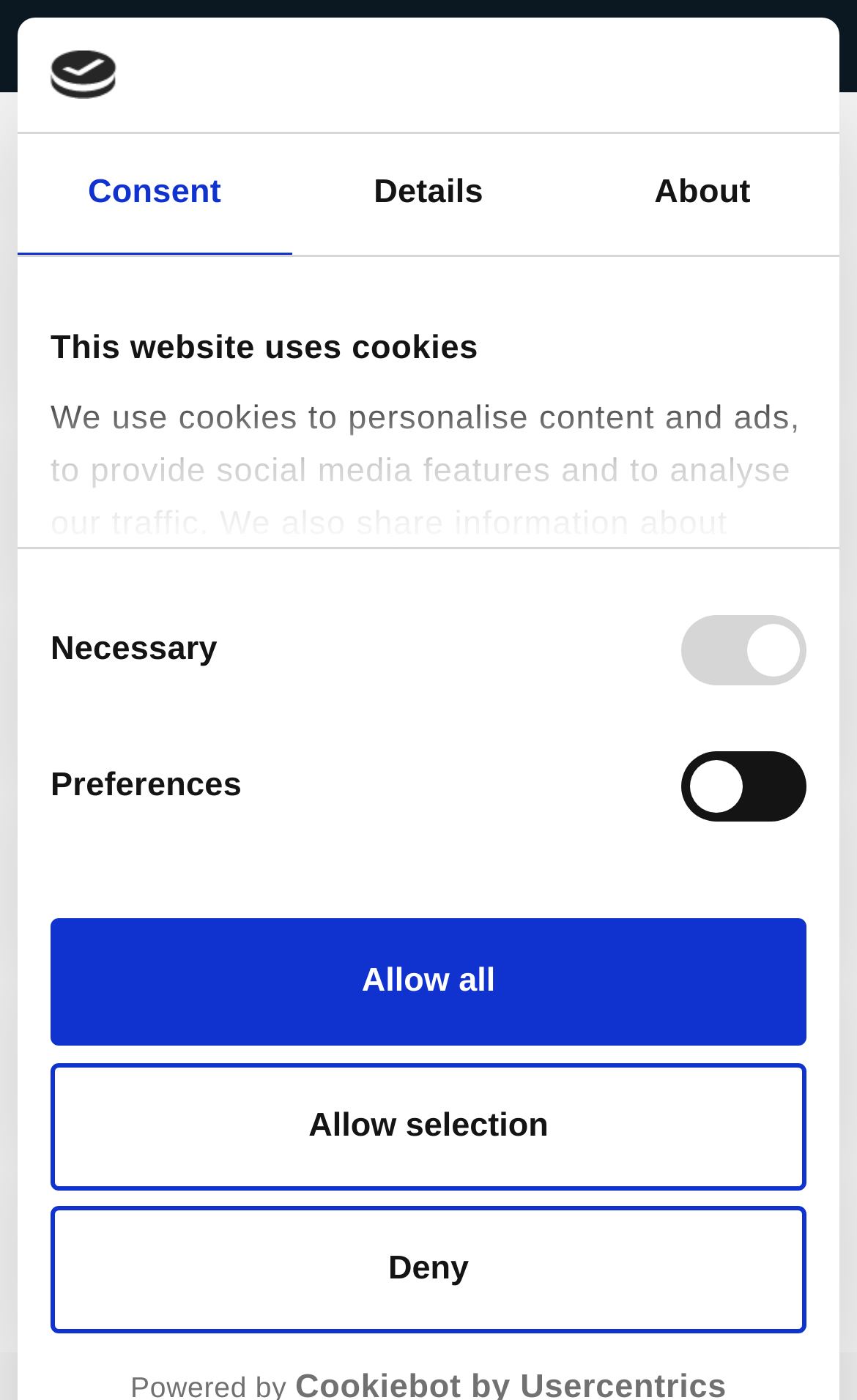Can you show the bounding box coordinates of the region to click on to complete the task described in the instruction: "View Jacob Howard’s profile"?

[0.106, 0.296, 0.819, 0.514]